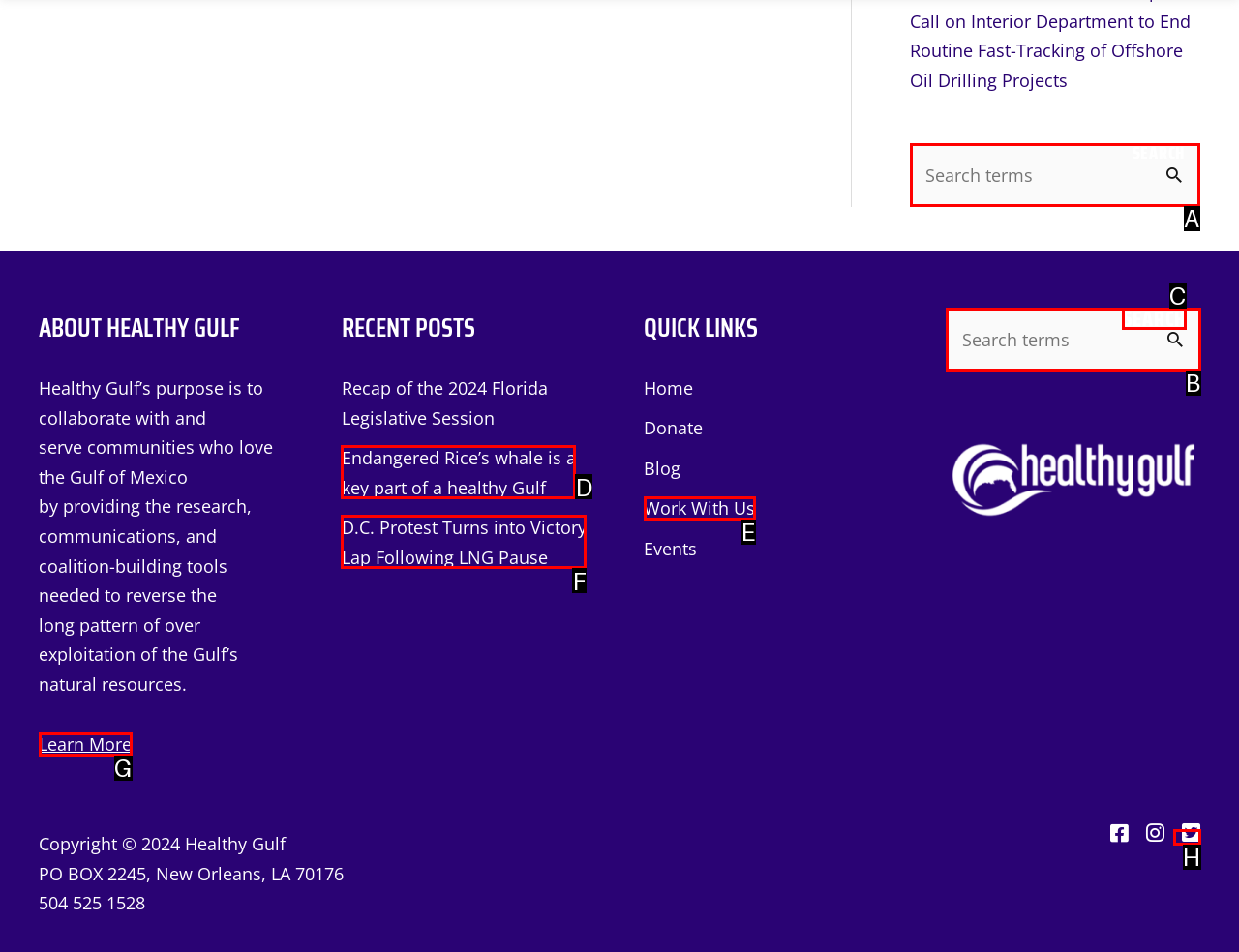From the given choices, determine which HTML element aligns with the description: Work With Us Respond with the letter of the appropriate option.

E